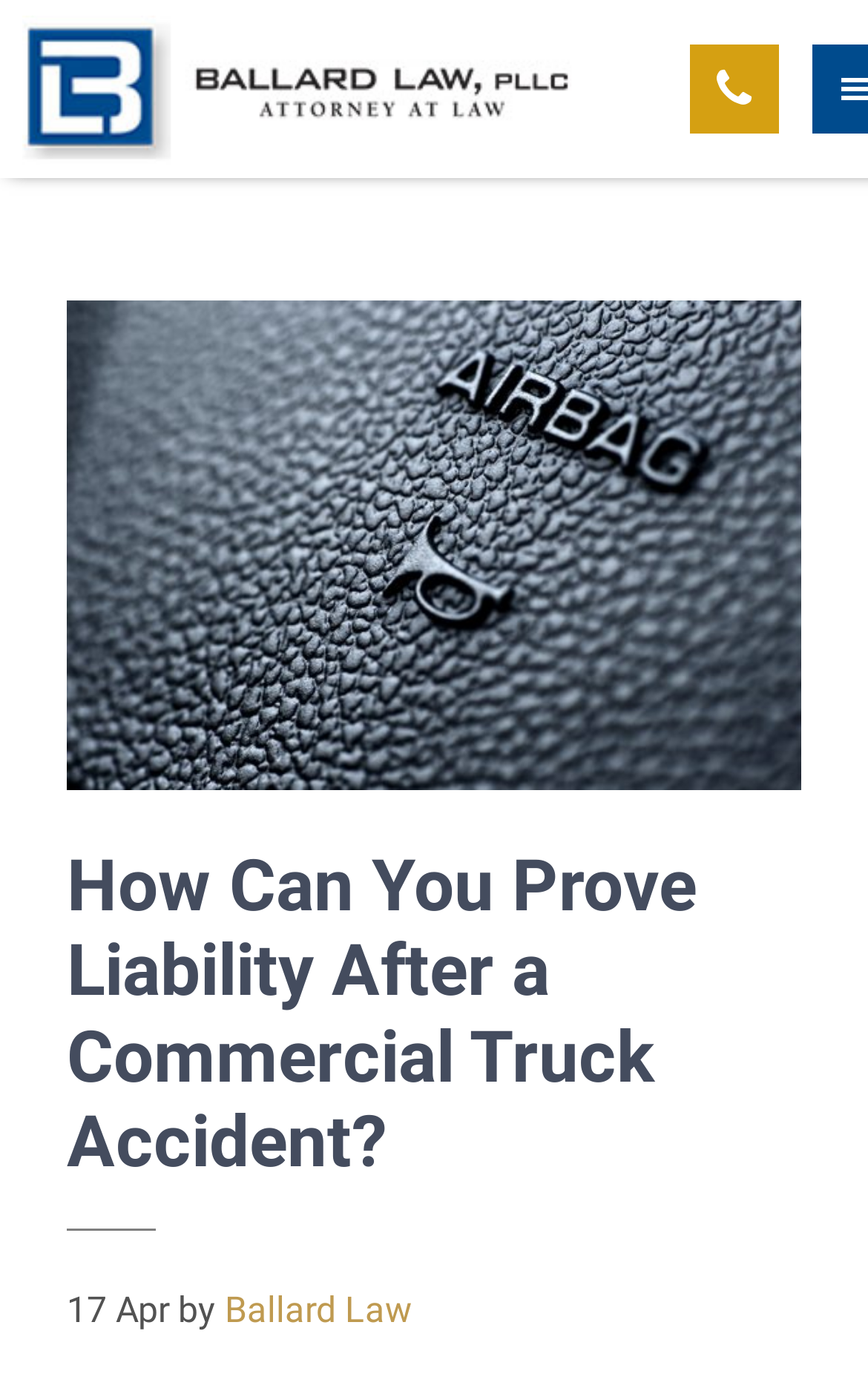Produce a meticulous description of the webpage.

The webpage is about proving liability after a commercial truck accident, specifically focusing on the legal aspects. At the top-left corner, there are four "Skip to" links, which allow users to navigate to different sections of the page. 

Below these links, there is a prominent link to "Ballard Law, PLLC" at the top-center of the page. 

The main content area is divided into a header section and a main section. The header section, located at the top-center of the page, contains the title "How Can You Prove Liability After a Commercial Truck Accident?" in a large font size. 

Below the title, there is a time stamp indicating the publication date, "17 Apr", followed by the author's name, "Ballard Law". 

On the right side of the page, there is a smaller link with no text, which may be an icon or an image.